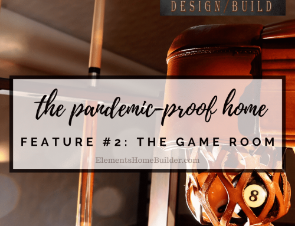Offer a thorough description of the image.

This image showcases the second feature of a series titled "The Pandemic-Proof Home," focusing specifically on the concept of a game room. The design highlights elements that promote leisure and entertainment at home, ensuring comfort during challenging times like a pandemic. The aesthetic combines a cozy ambiance with functional design, inviting individuals and families to enjoy their space. 

The overlay text reads "the pandemic-proof home" and "FEATURE #2: THE GAME ROOM," accompanied by the website URL "ElementsHomeBuilder.com," indicating the source of the content. Details such as a well-crafted pool table and a number 8 ball are visible, representing classic game room features. The color palette reflects warm and inviting tones, contributing to an engaging home environment where one can unwind and have fun.